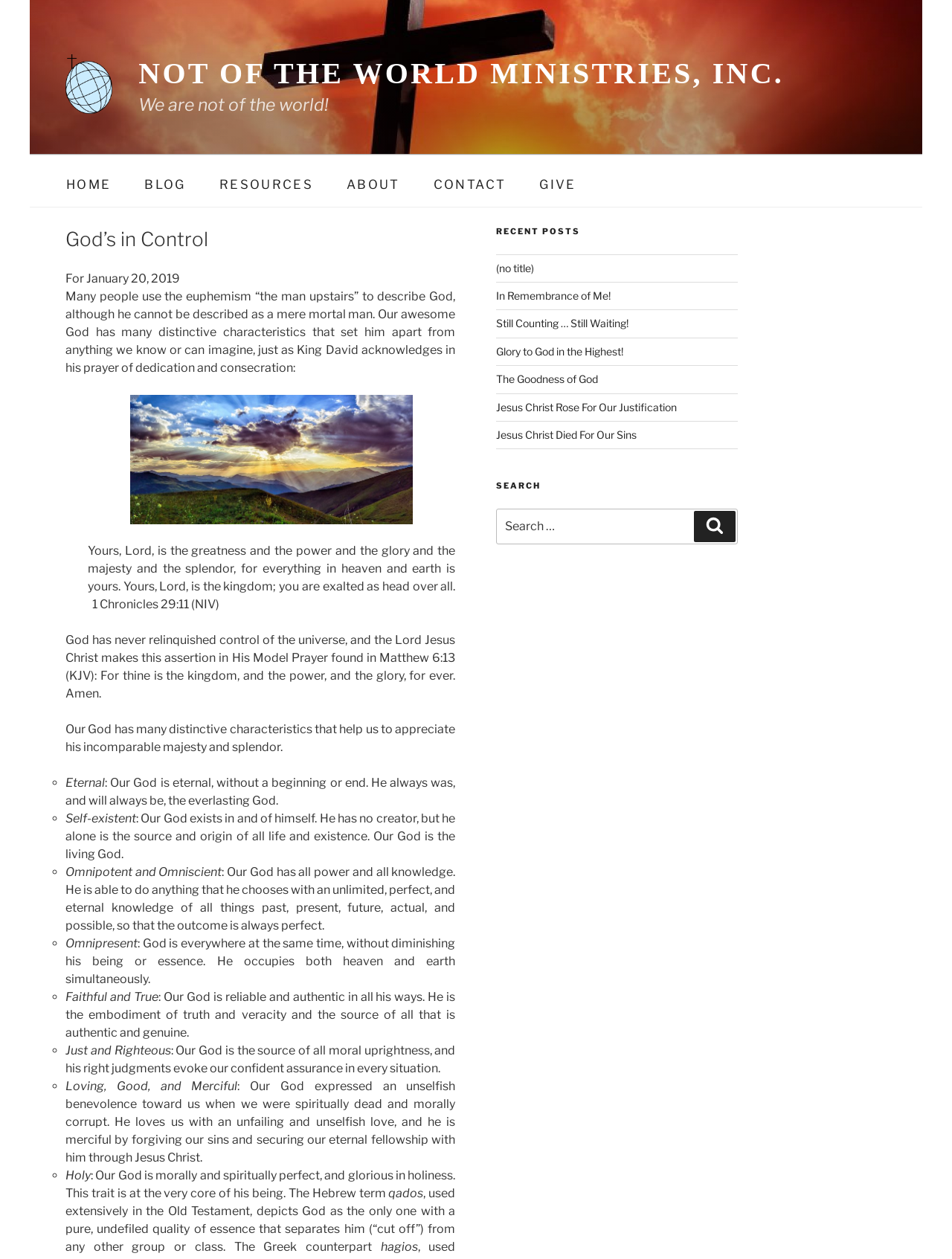What is the name of the ministry?
Respond to the question with a well-detailed and thorough answer.

The name of the ministry can be found in the top-left corner of the webpage, where it is written as 'God’s in Control – Not Of The World Ministries, Inc.' and also as a link 'NOT OF THE WORLD MINISTRIES, INC.' below it.